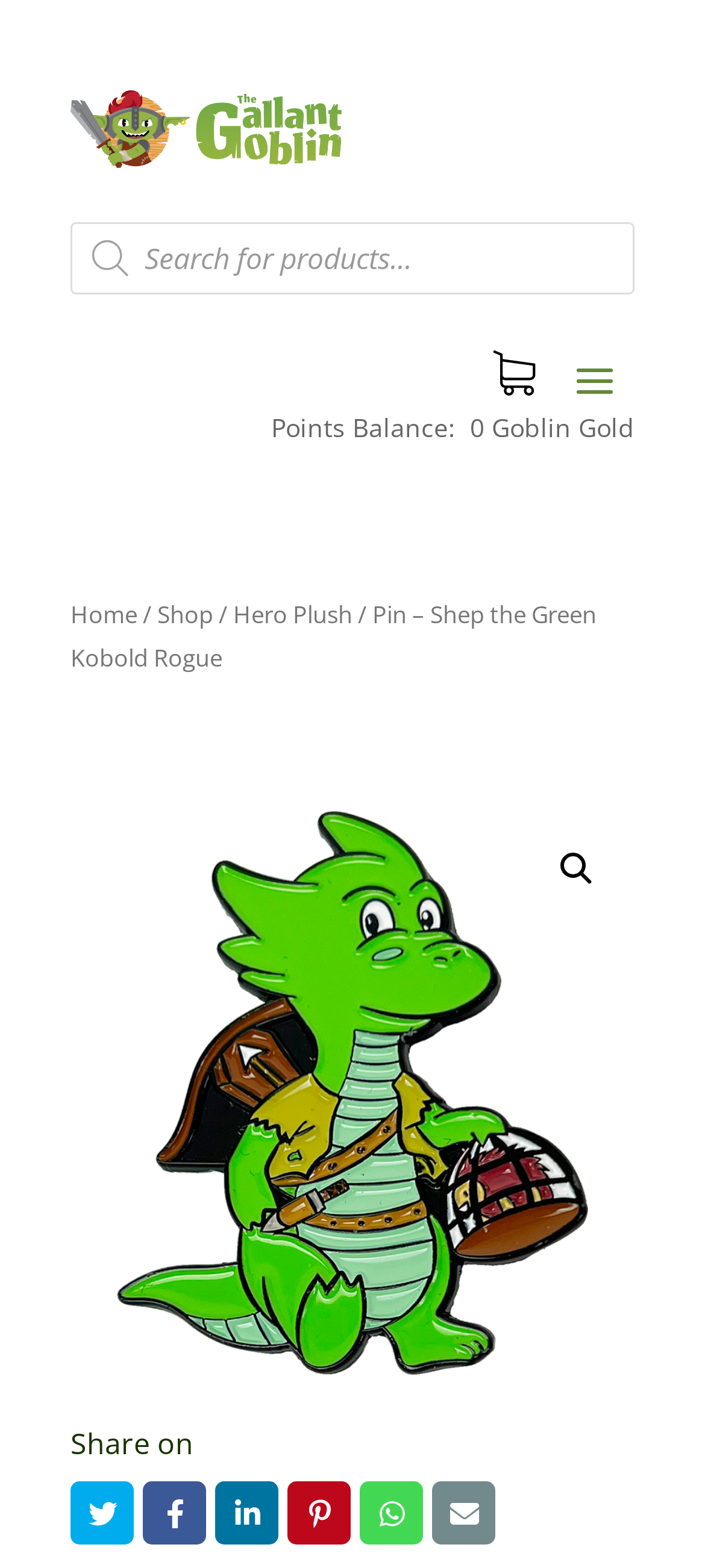Indicate the bounding box coordinates of the clickable region to achieve the following instruction: "Go to Home page."

[0.1, 0.381, 0.195, 0.402]